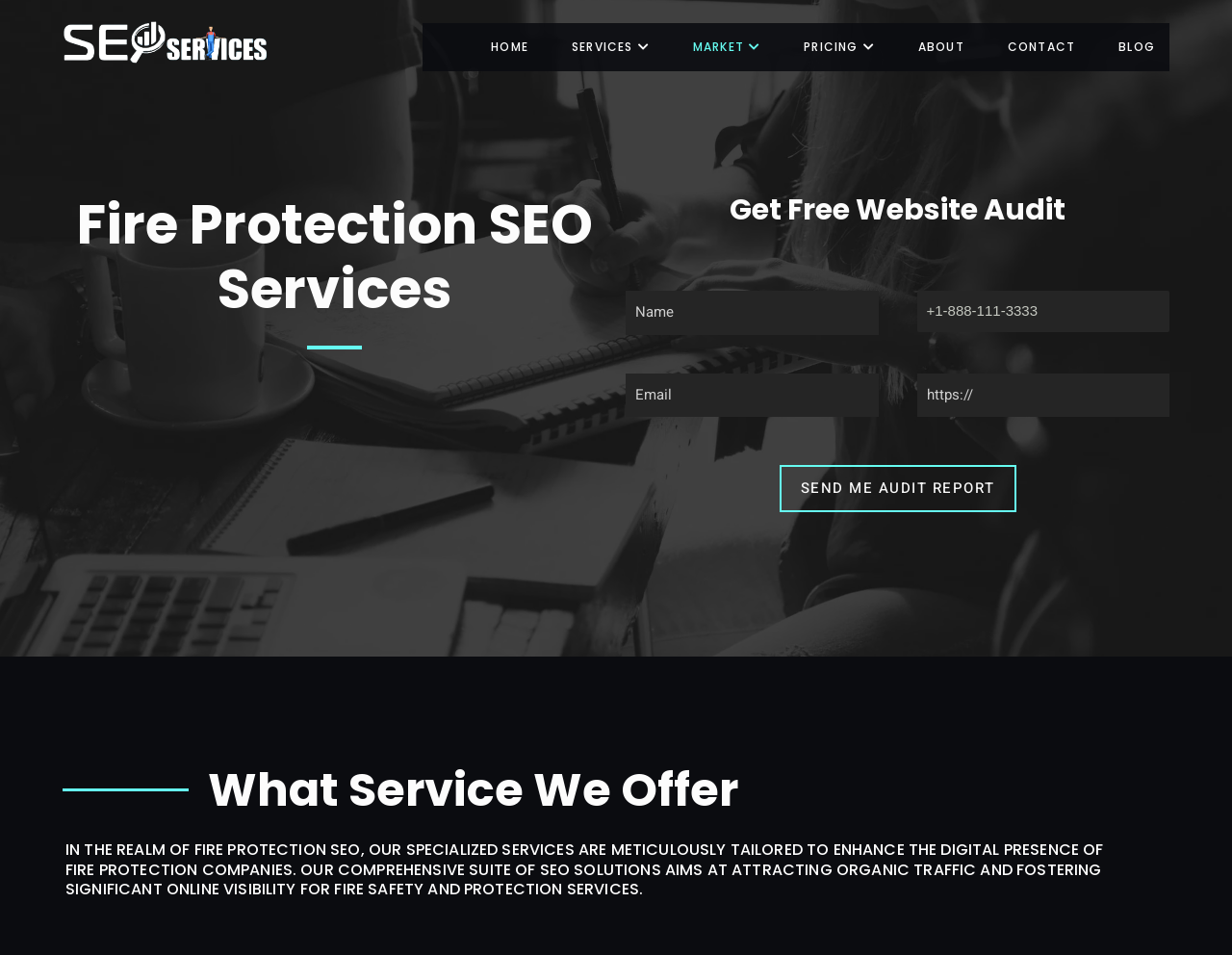What is the purpose of the 'SEND ME AUDIT REPORT' button?
Kindly offer a comprehensive and detailed response to the question.

The 'SEND ME AUDIT REPORT' button is located below the 'Get Free Website Audit' section, which suggests that its purpose is to send the audit report to the user after they have filled in the required information.